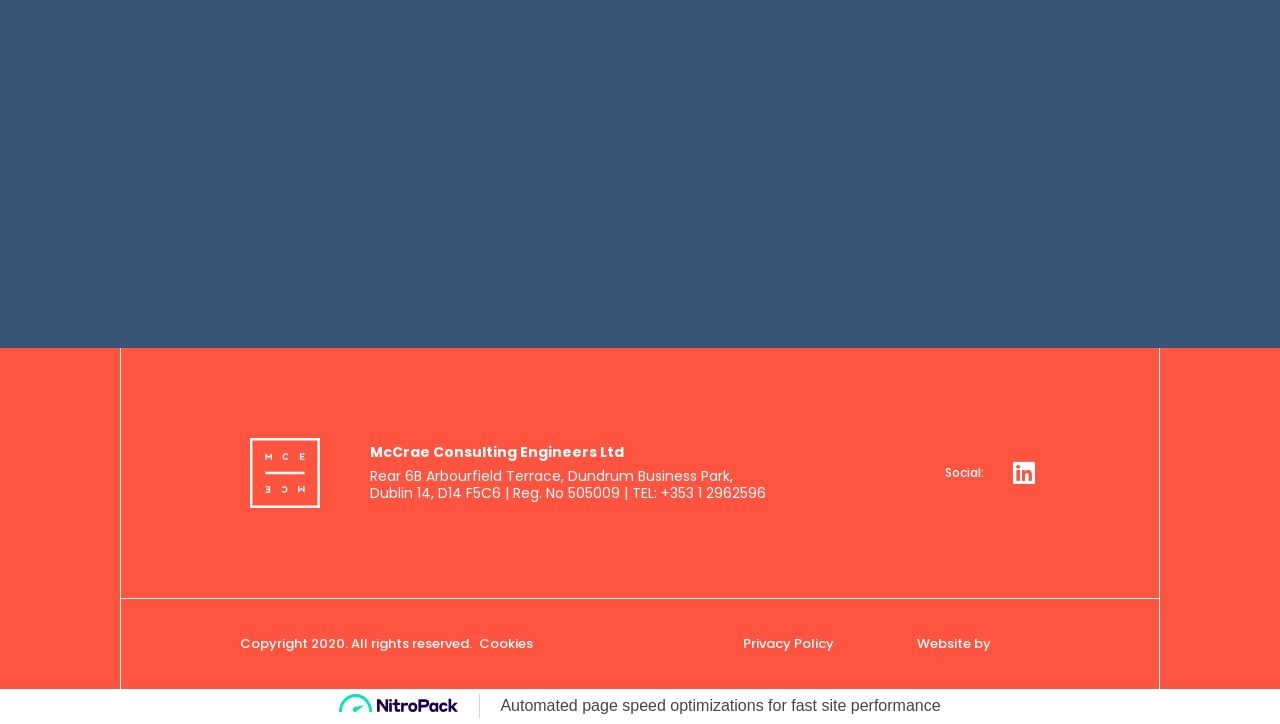Please provide a one-word or short phrase answer to the question:
What is the year of copyright?

2020